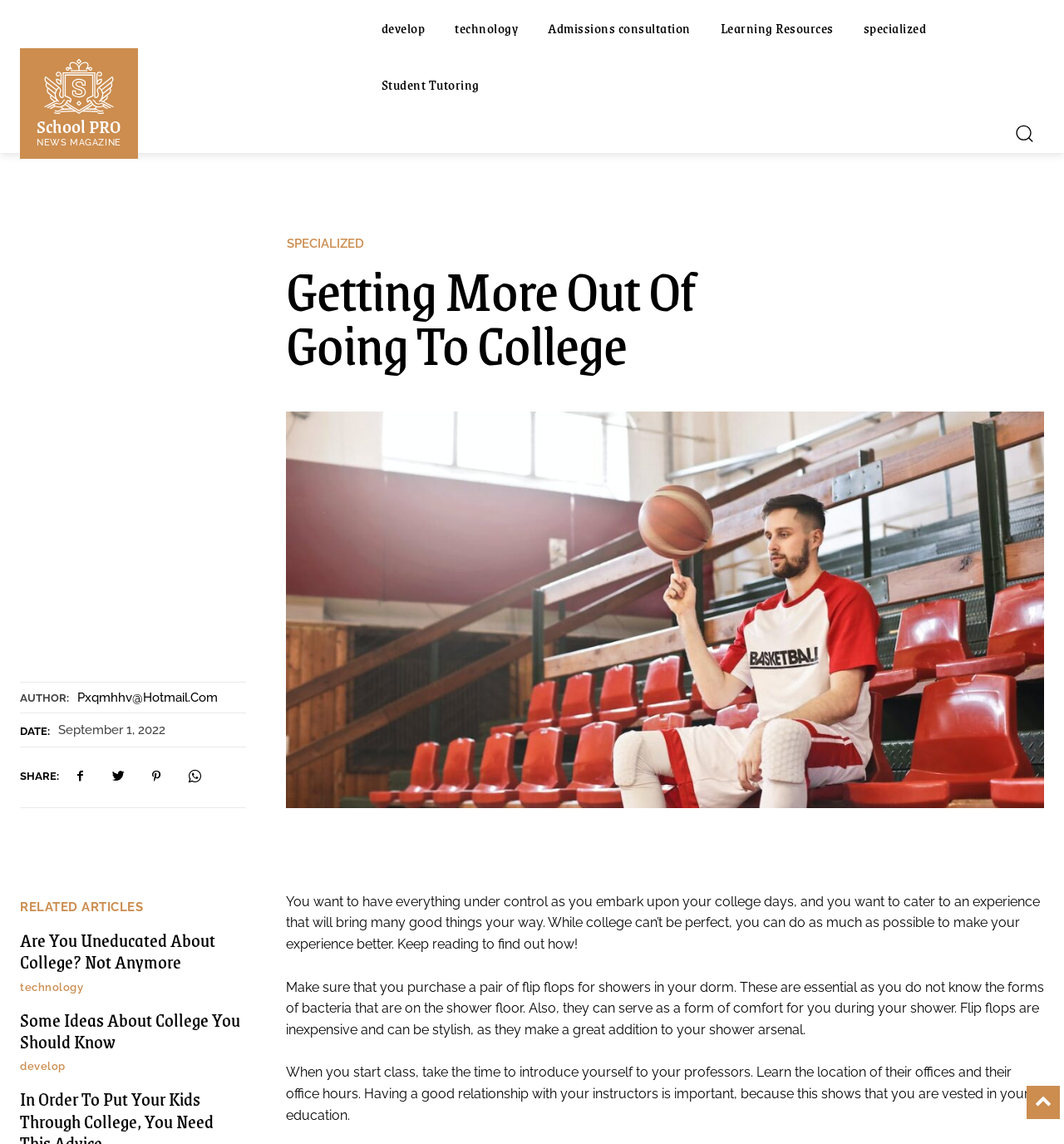Answer this question using a single word or a brief phrase:
What is the category of the article 'Are You Uneducated About College? Not Anymore'?

RELATED ARTICLES